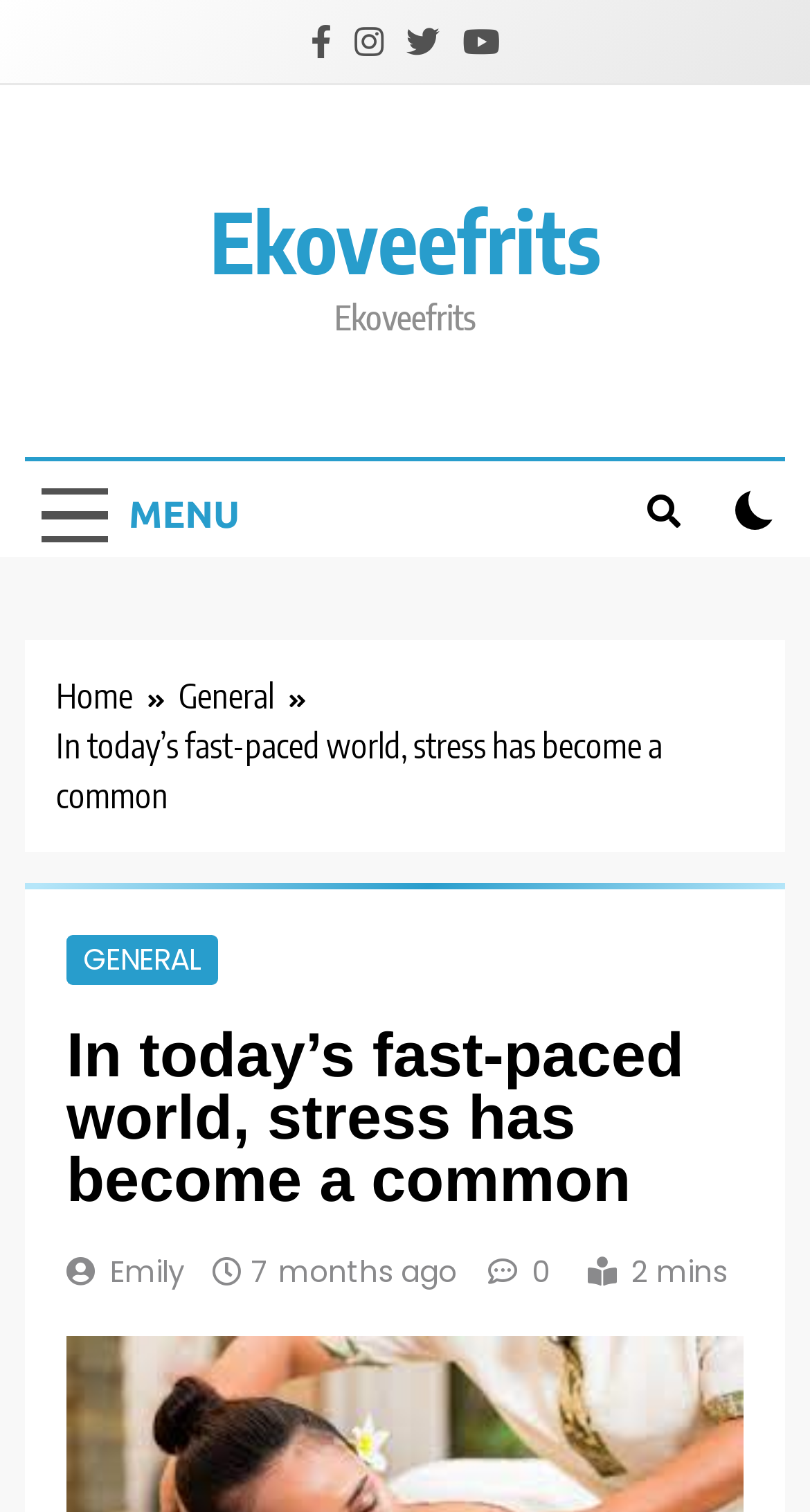Identify and provide the bounding box coordinates of the UI element described: "7 months ago7 months ago". The coordinates should be formatted as [left, top, right, bottom], with each number being a float between 0 and 1.

[0.31, 0.827, 0.564, 0.855]